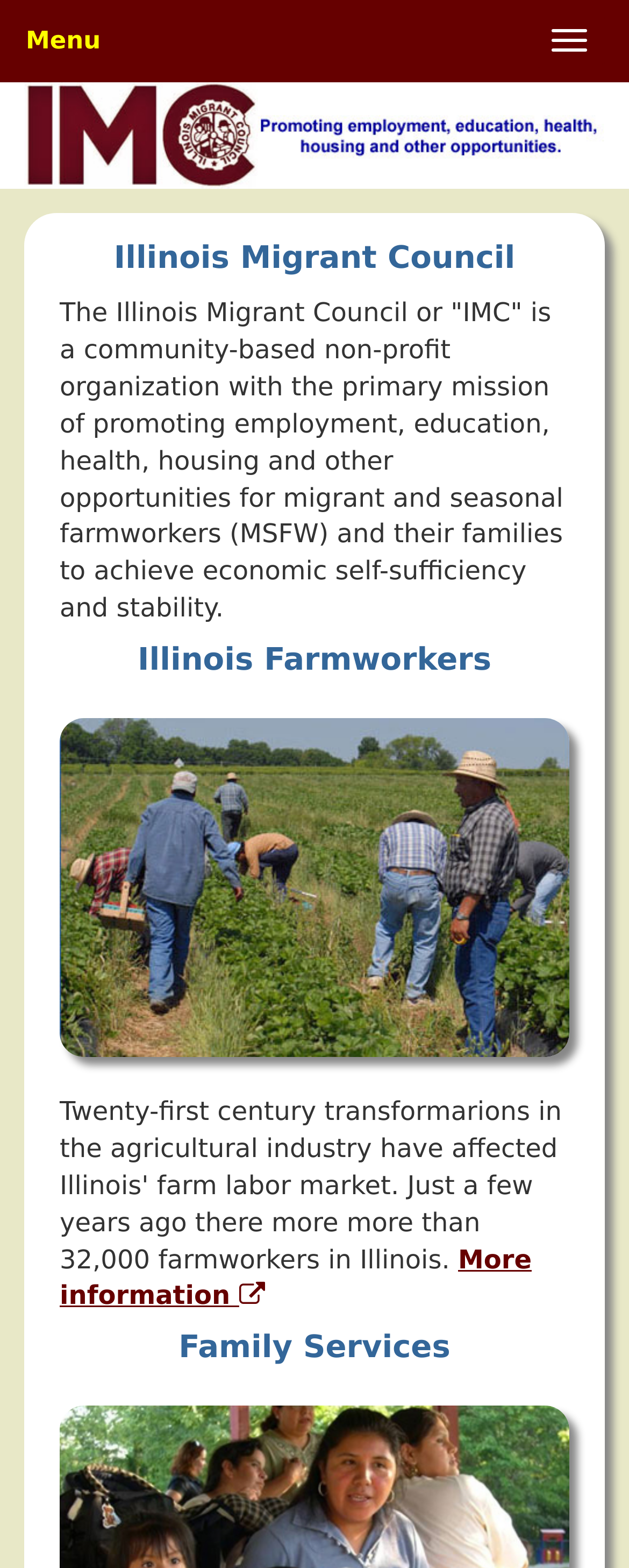What services are provided by the organization?
Look at the image and construct a detailed response to the question.

Based on the webpage content, one of the services provided by the organization is 'Family Services', which is mentioned as a separate section on the webpage.